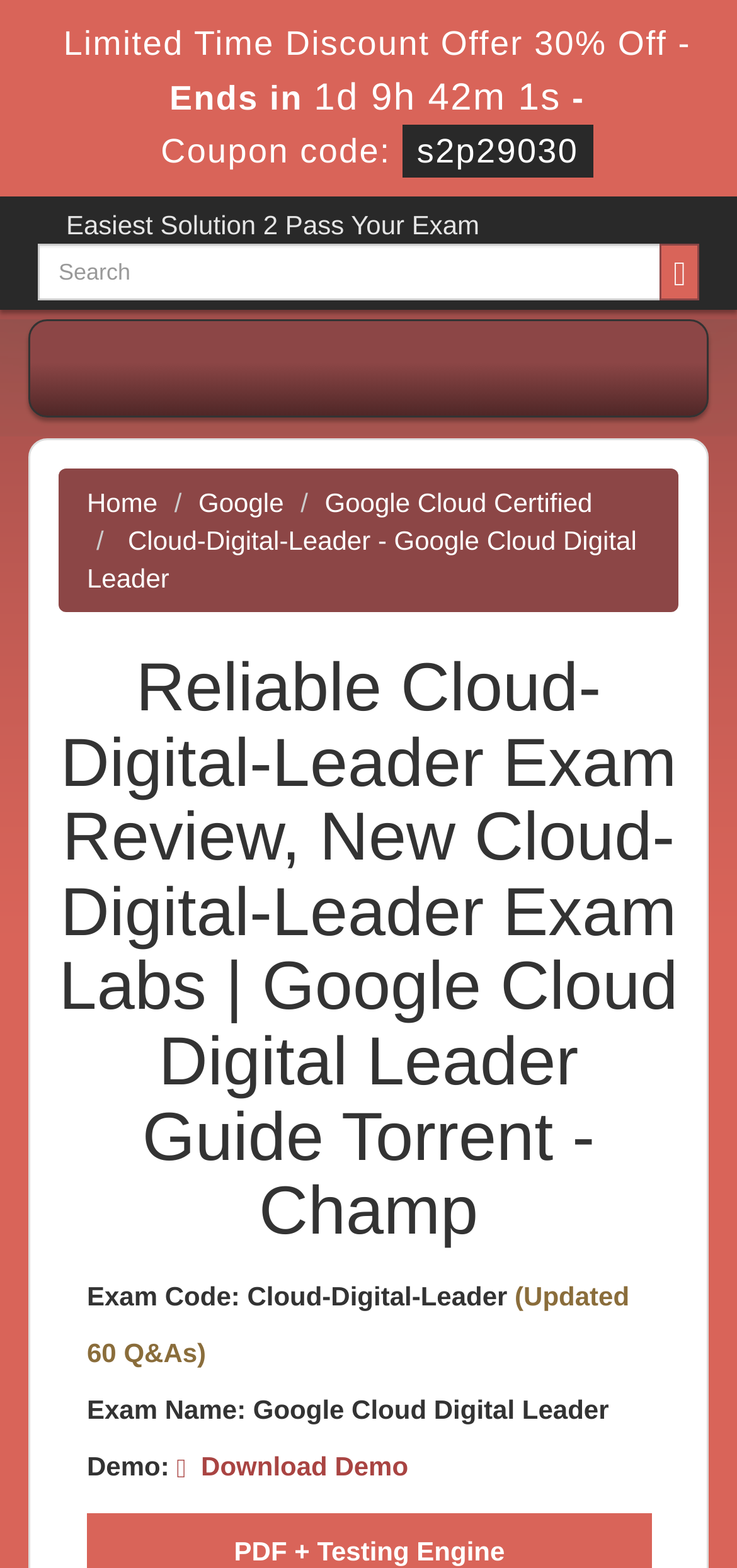Reply to the question with a single word or phrase:
What is the name of the exam?

Google Cloud Digital Leader